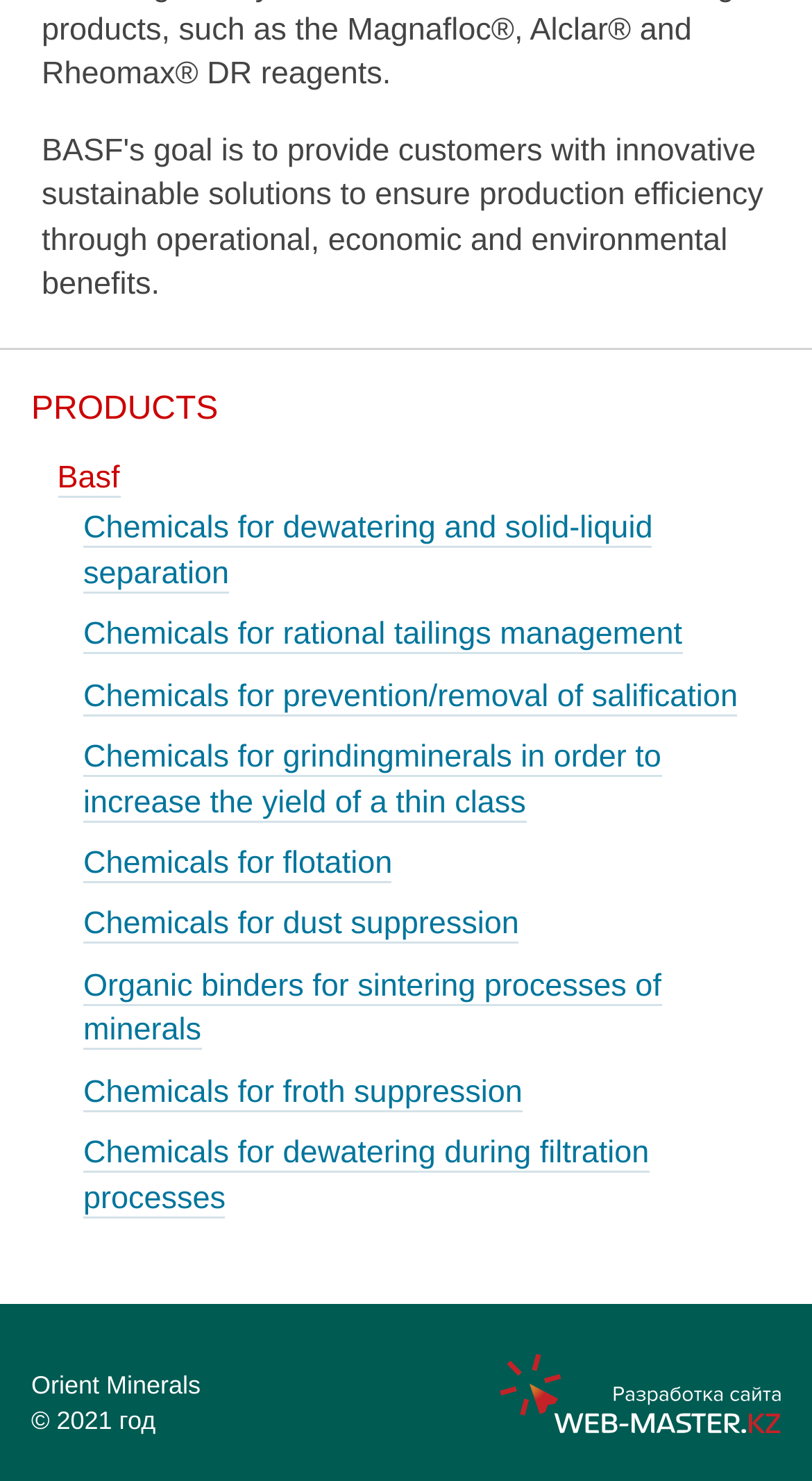What is the company name at the bottom of the webpage?
Look at the webpage screenshot and answer the question with a detailed explanation.

I looked at the bottom of the webpage and found the company name 'Orient Minerals' next to the copyright information.